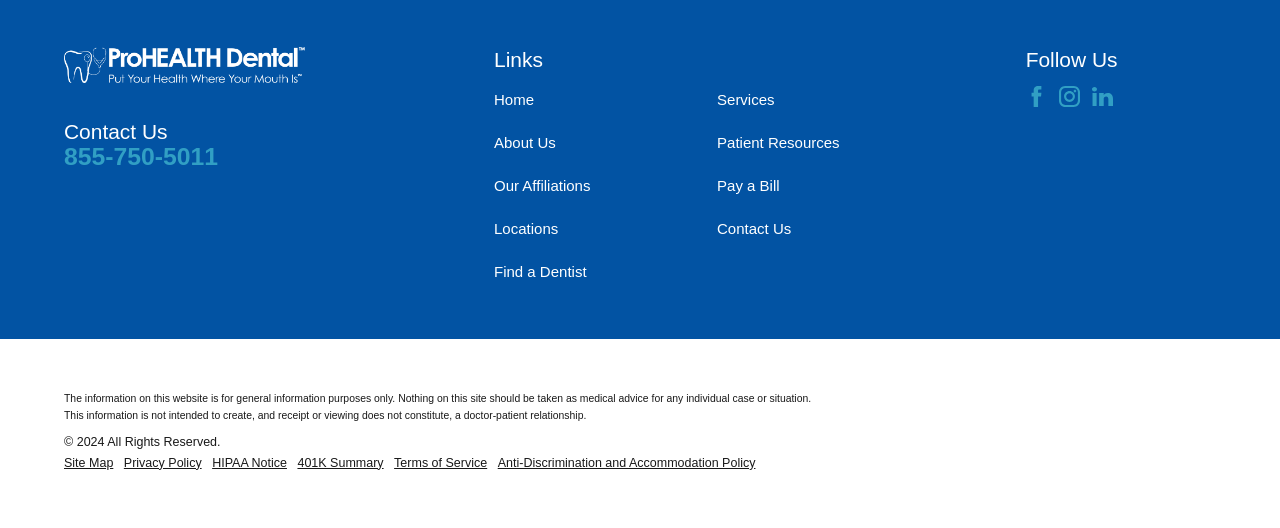Please find the bounding box coordinates of the element that you should click to achieve the following instruction: "Click on Home". The coordinates should be presented as four float numbers between 0 and 1: [left, top, right, bottom].

[0.05, 0.088, 0.238, 0.158]